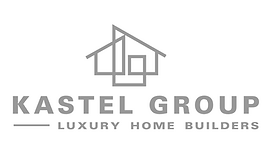Refer to the image and provide an in-depth answer to the question: 
What does the house icon symbolize?

The modern, minimalist representation of a house in the logo symbolizes the company's focus on custom residential construction, as mentioned in the caption.